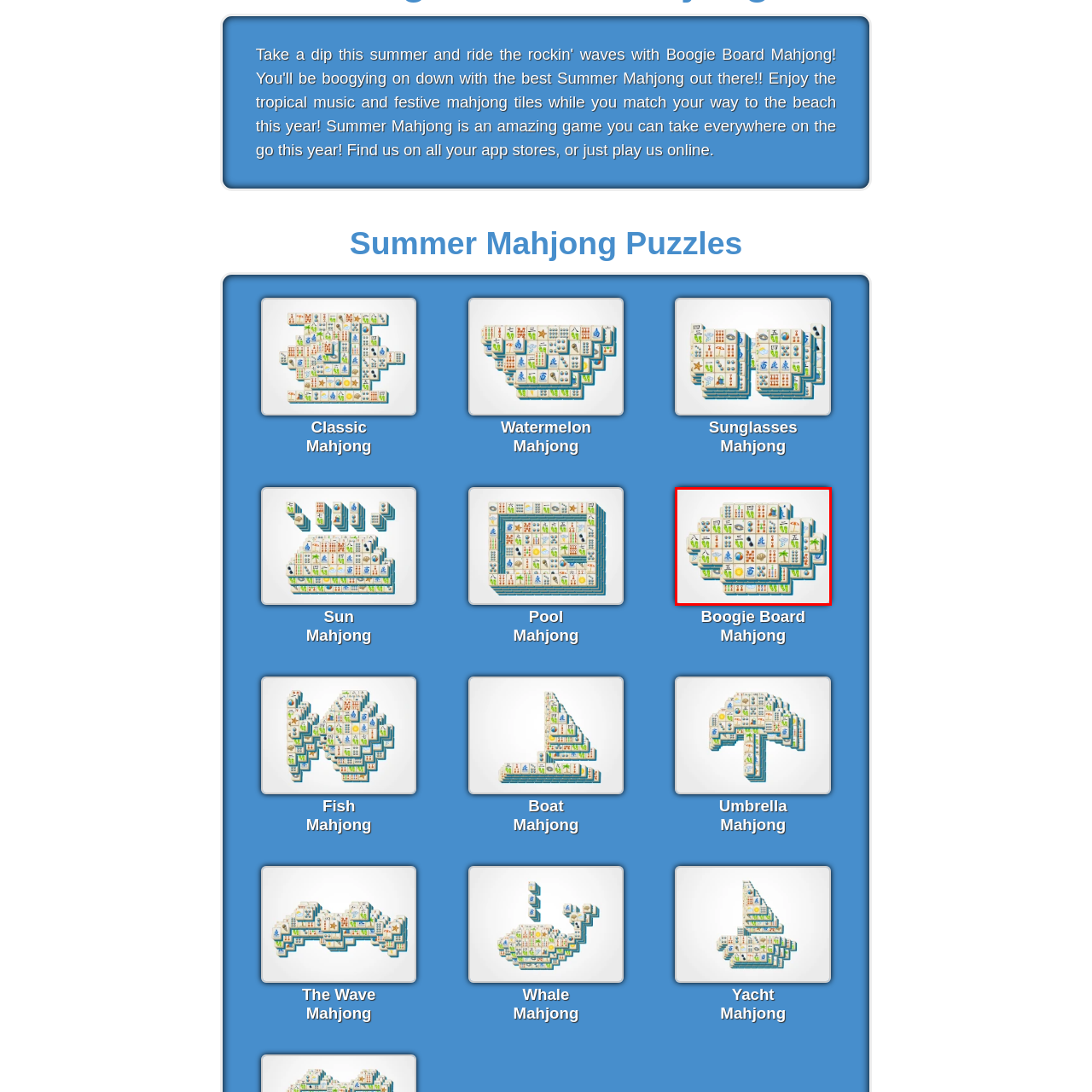Concentrate on the part of the image bordered in red, What icons are featured on the colorful tiles? Answer concisely with a word or phrase.

Sunglasses, beach balls, water waves